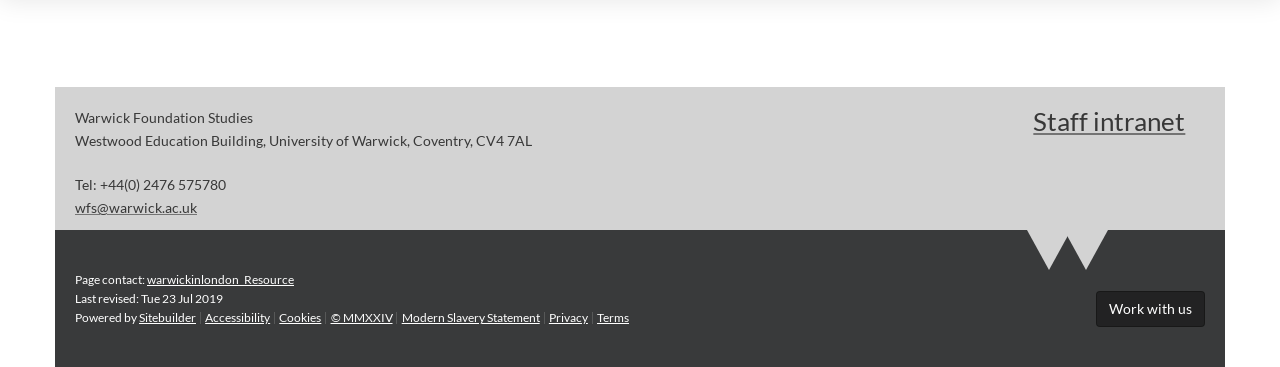Use one word or a short phrase to answer the question provided: 
What is the phone number of Warwick Foundation Studies?

+44(0) 2476 575780